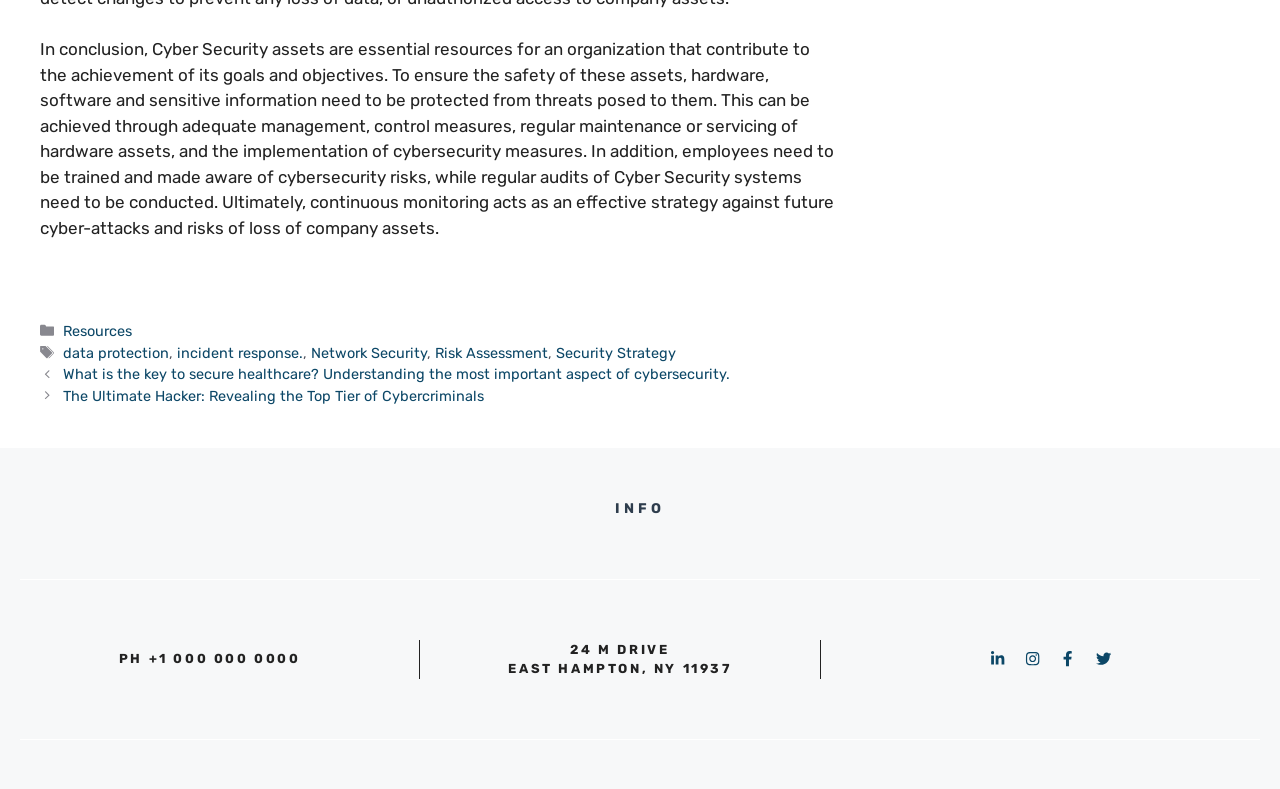What is the purpose of regular audits of Cyber Security systems?
Using the information from the image, answer the question thoroughly.

The purpose of regular audits of Cyber Security systems is to ensure the safety of the organization's assets by identifying and addressing potential vulnerabilities and risks, as mentioned in the text.